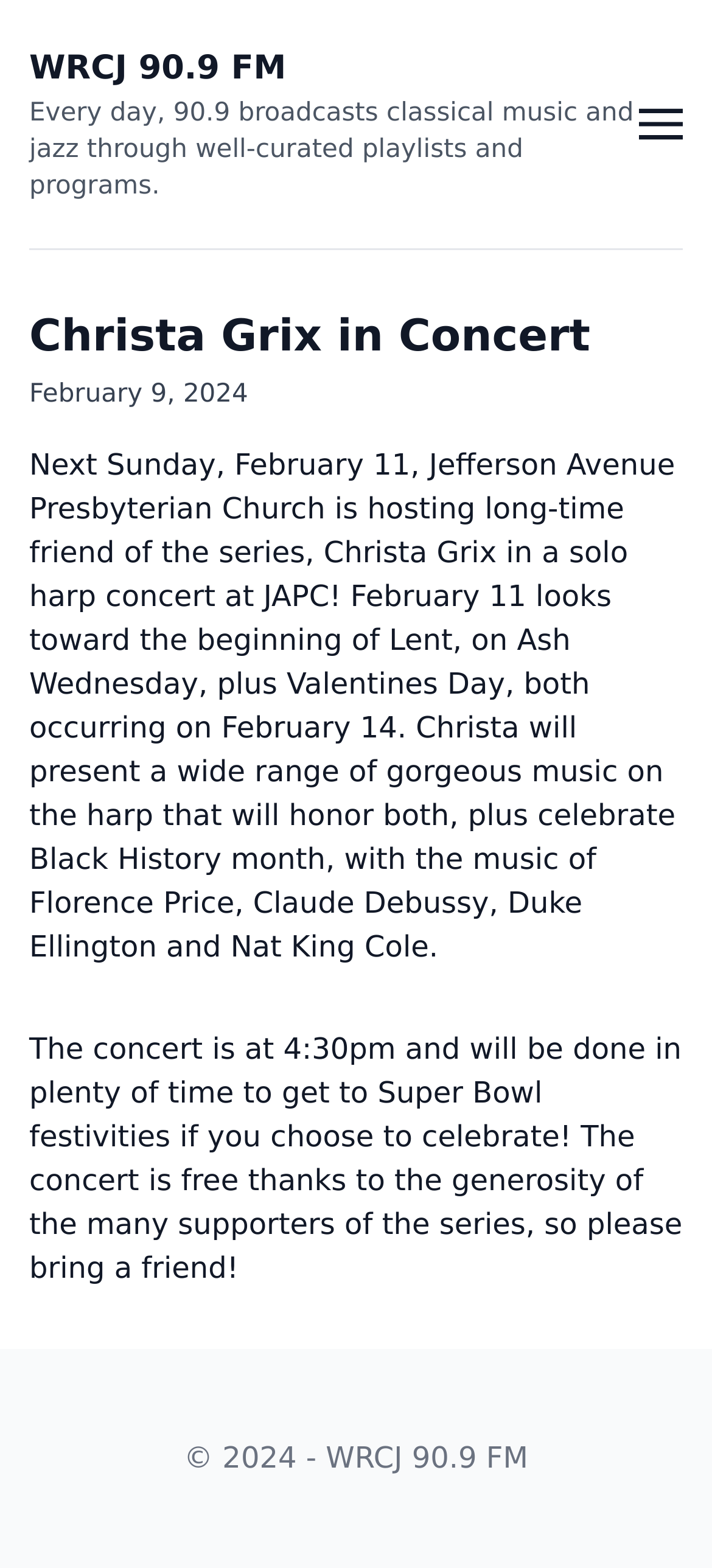What is the name of the radio station mentioned on the webpage?
Answer the question in as much detail as possible.

The name of the radio station can be found in the top-left corner of the webpage, where it is written in a link element. It is also mentioned in the copyright information at the bottom of the webpage.